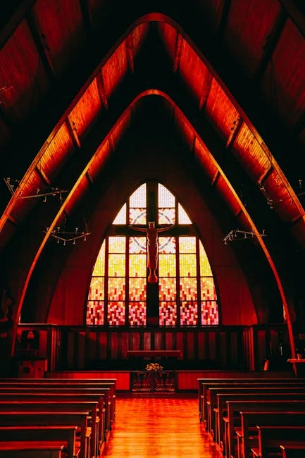Use a single word or phrase to answer the question: What is the atmosphere of the church?

Serene and sacred